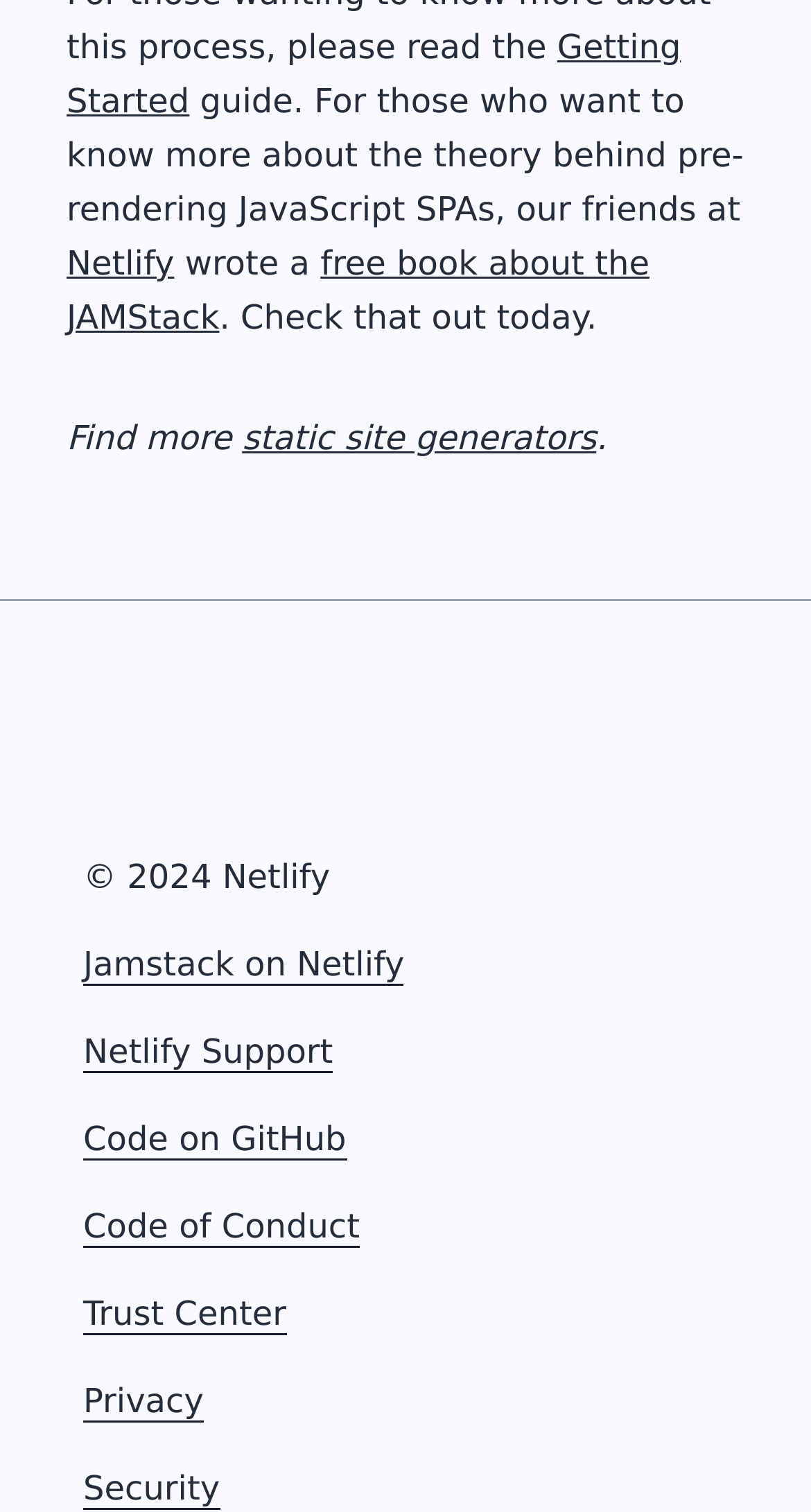What is the topic of the free book mentioned?
Deliver a detailed and extensive answer to the question.

The free book mentioned is about the JAMStack, which can be inferred from the link 'free book about the JAMStack'.